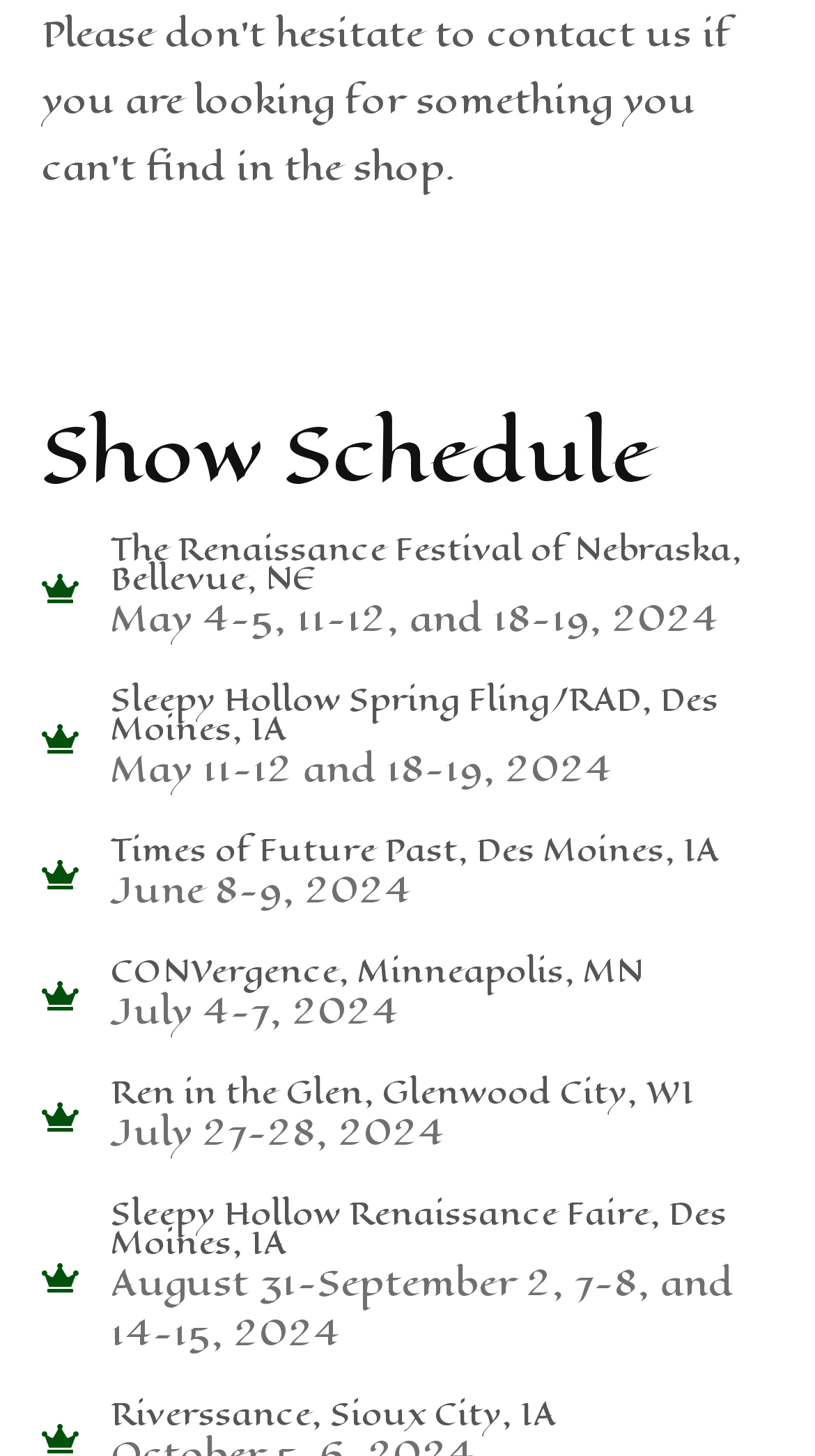Using the format (top-left x, top-left y, bottom-right x, bottom-right y), and given the element description, identify the bounding box coordinates within the screenshot: Search

None